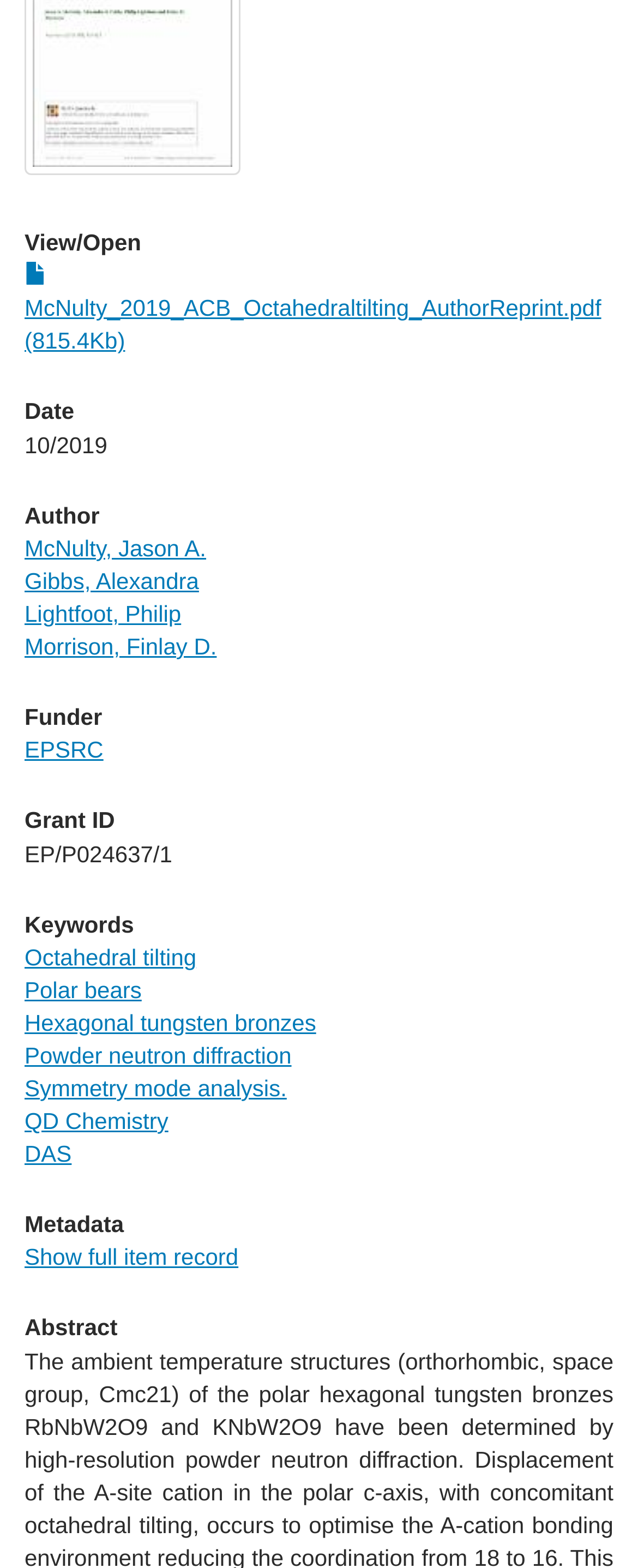Locate the bounding box of the UI element with the following description: "DAS".

[0.038, 0.727, 0.112, 0.744]